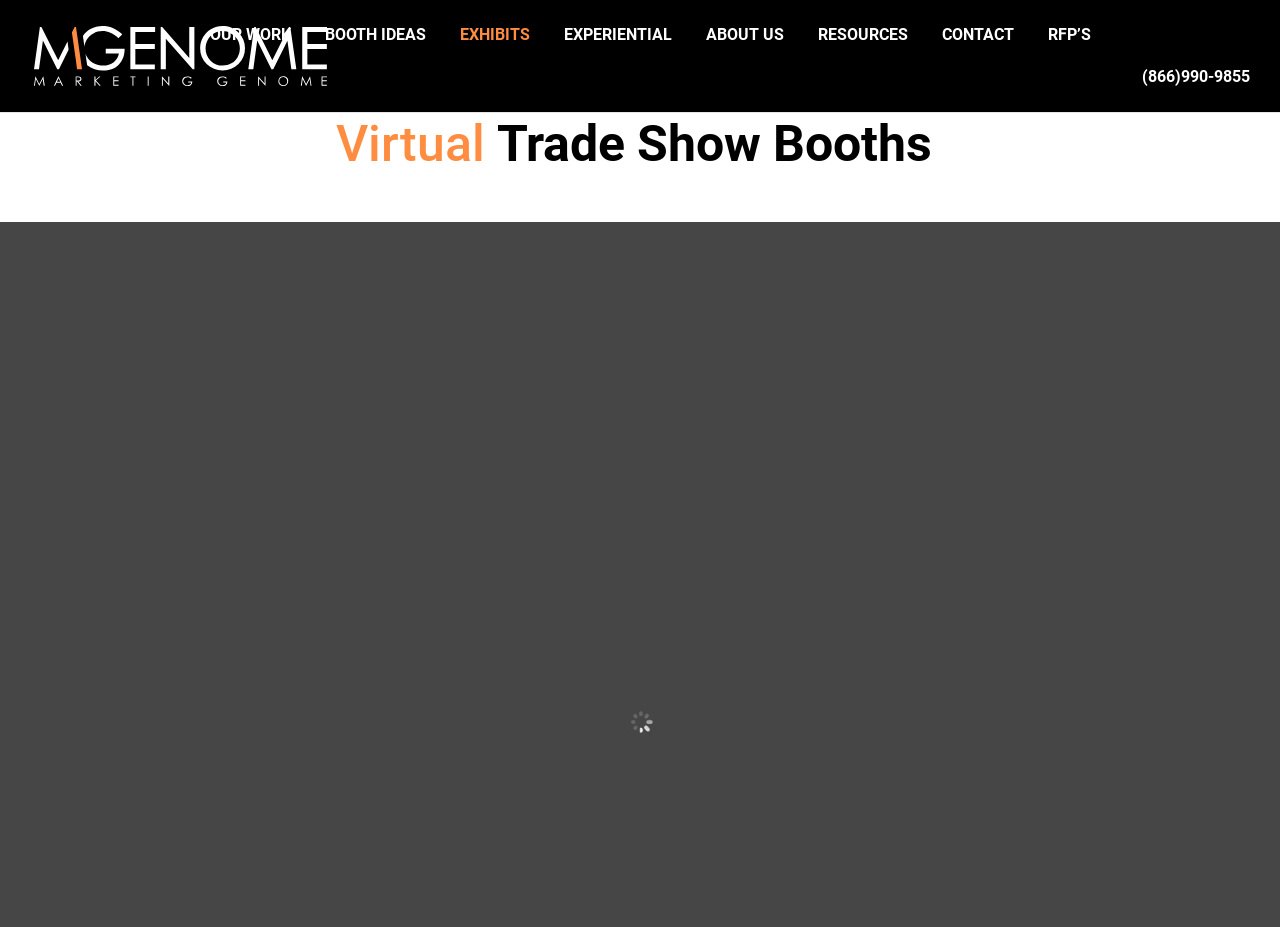What is the phone number?
Please look at the screenshot and answer in one word or a short phrase.

(866)990-9855